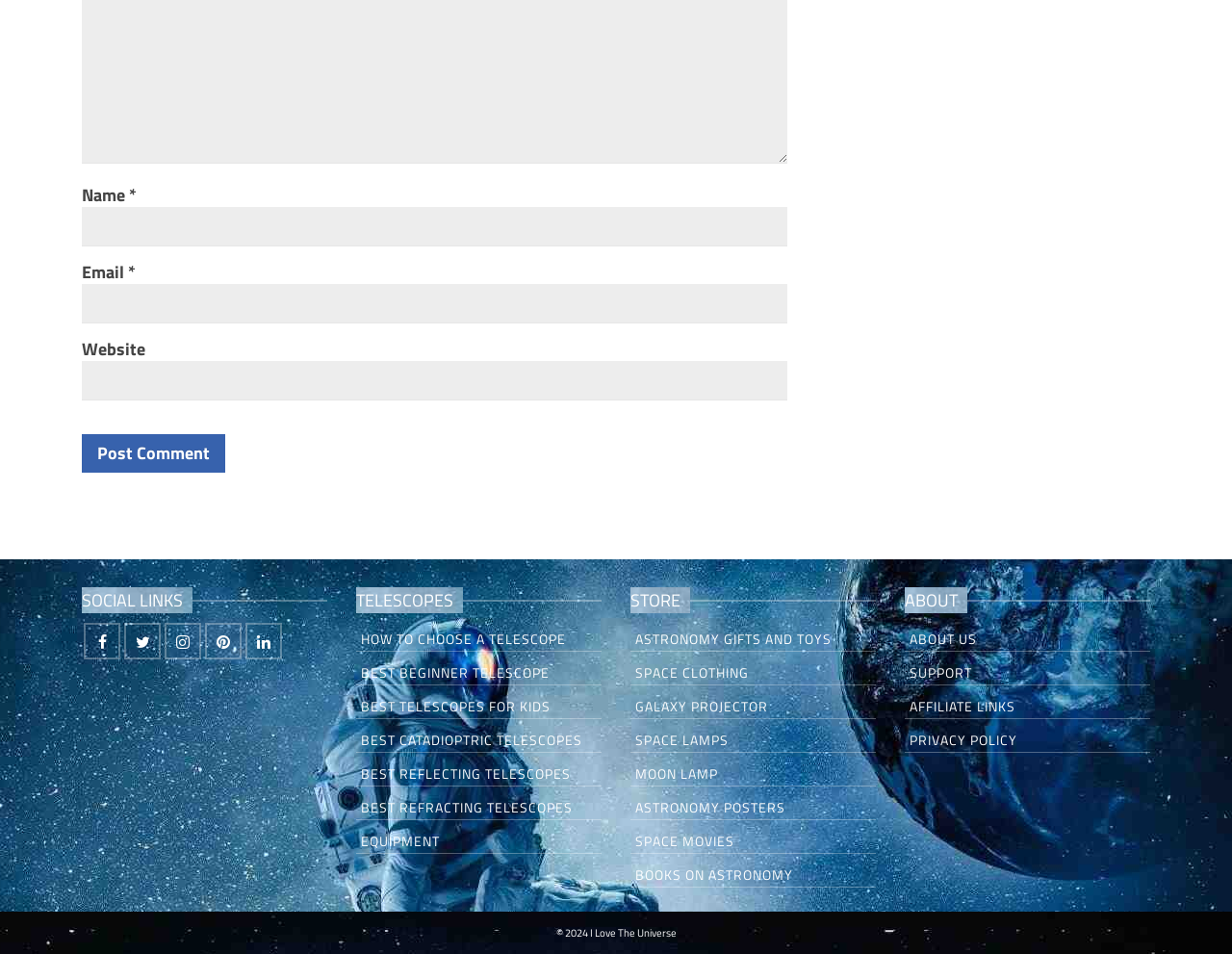Determine the bounding box coordinates for the area you should click to complete the following instruction: "Explore the STORE".

[0.512, 0.653, 0.711, 0.683]